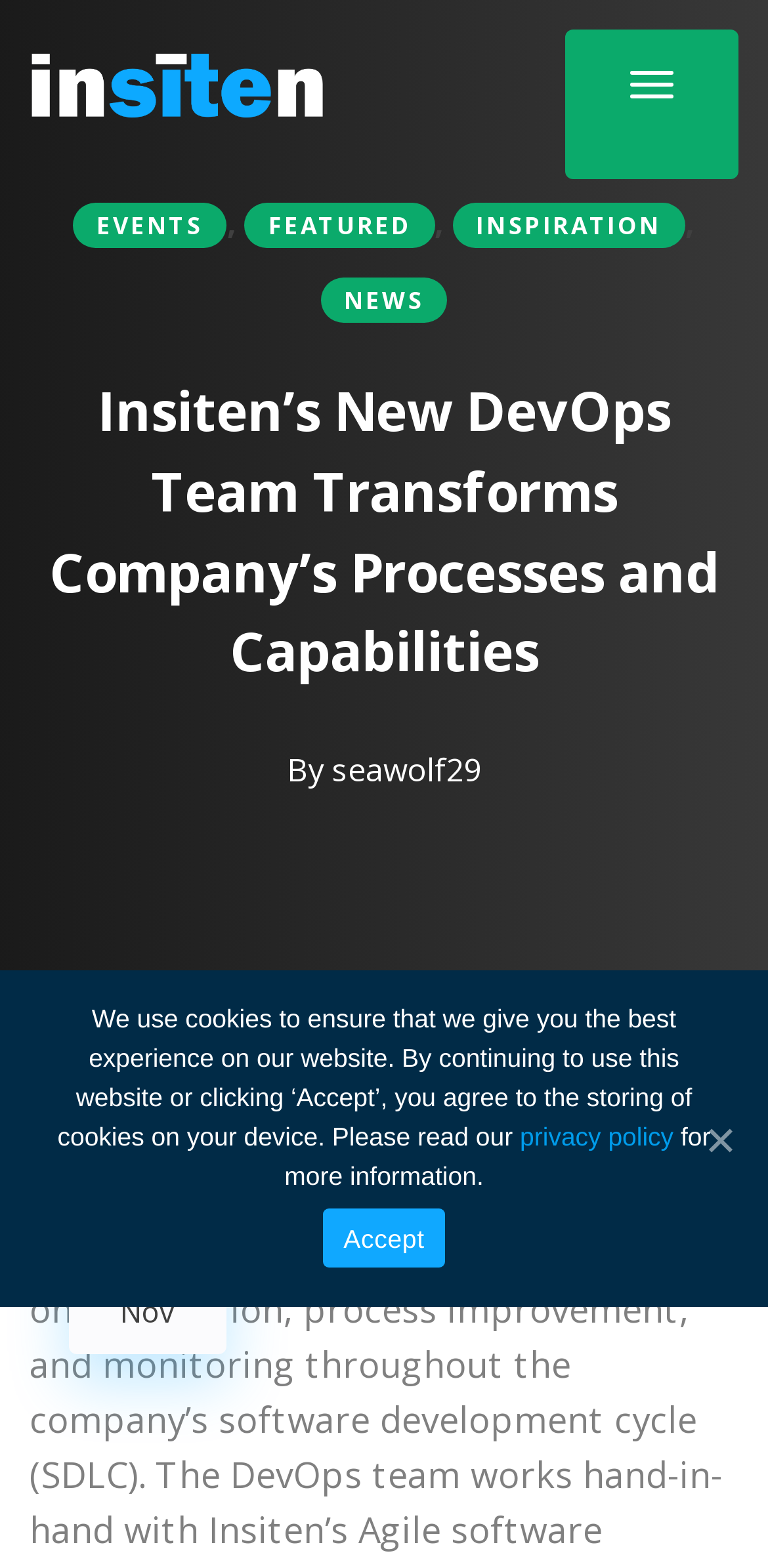Who wrote the article?
Refer to the image and respond with a one-word or short-phrase answer.

seawolf29